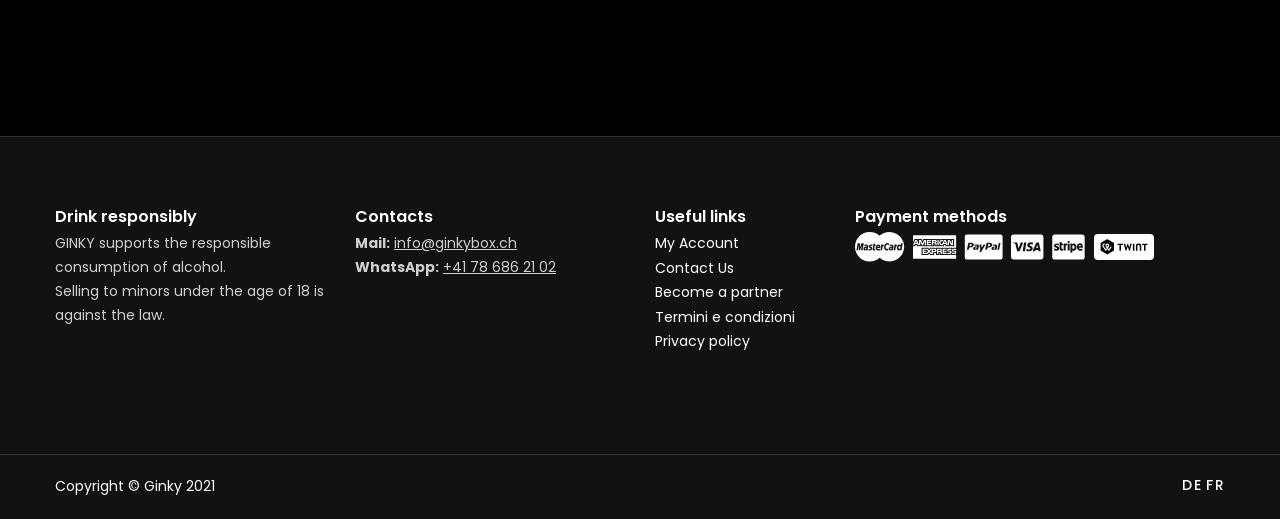Observe the image and answer the following question in detail: What is the copyright year of the company's website?

The copyright year can be found at the bottom of the webpage where there is a StaticText element 'Copyright © Ginky 2021'. This indicates that the website's copyright is owned by Ginky and the year of copyright is 2021.